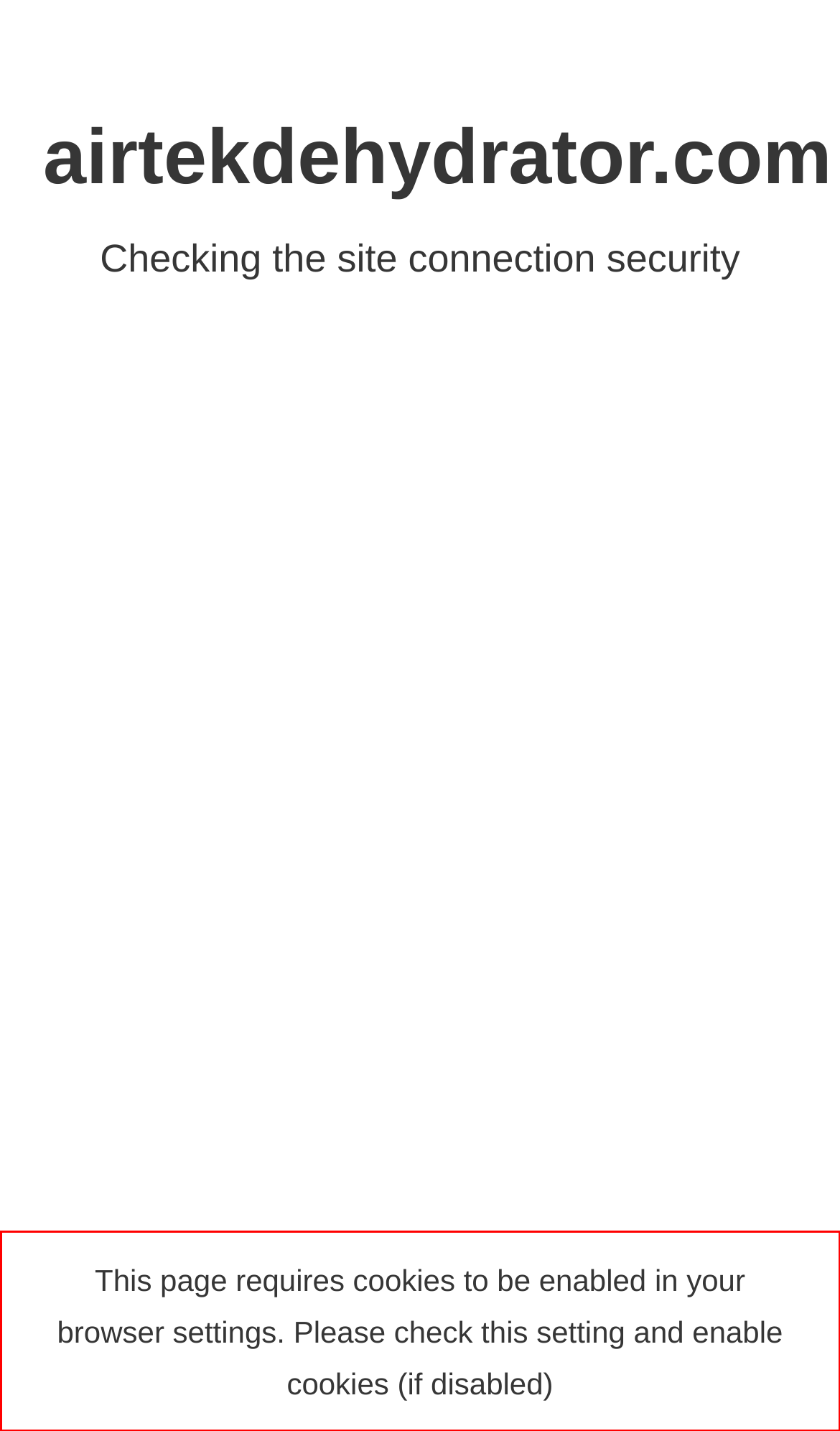Please recognize and transcribe the text located inside the red bounding box in the webpage image.

This page requires cookies to be enabled in your browser settings. Please check this setting and enable cookies (if disabled)